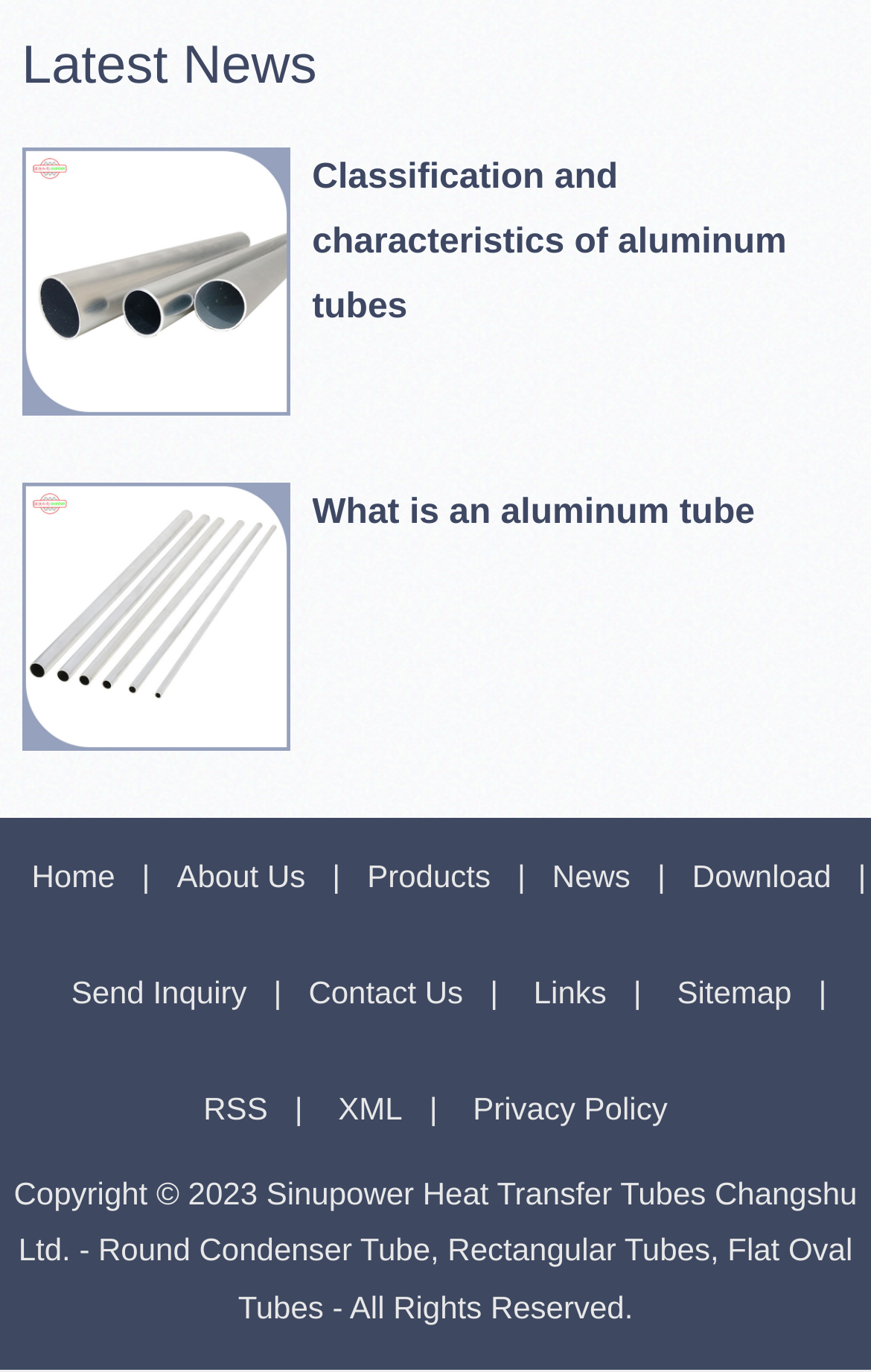Utilize the details in the image to give a detailed response to the question: What is the main topic of the news section?

The main topic of the news section can be inferred from the headings and links in the news section, which are 'Classification and characteristics of aluminum tubes' and 'What is an aluminum tube'. These topics are related to aluminum tubes, so the main topic of the news section is aluminum tubes.